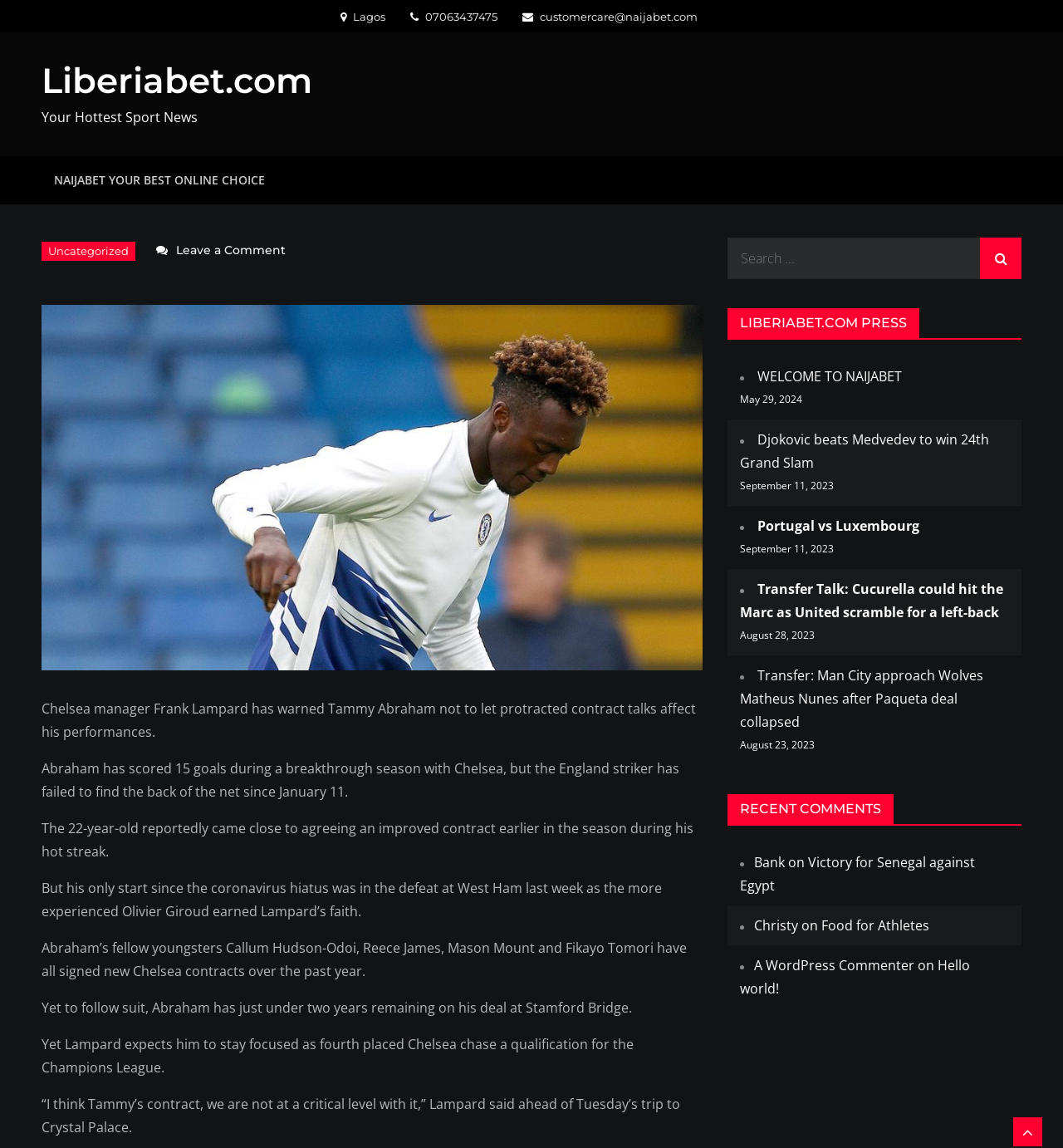What is the date of the article 'Djokovic beats Medvedev to win 24th Grand Slam'?
Please answer the question with a detailed response using the information from the screenshot.

The date of the article can be found next to the article title, which is located in the 'LIBERIABET.COM PRESS' section of the webpage.